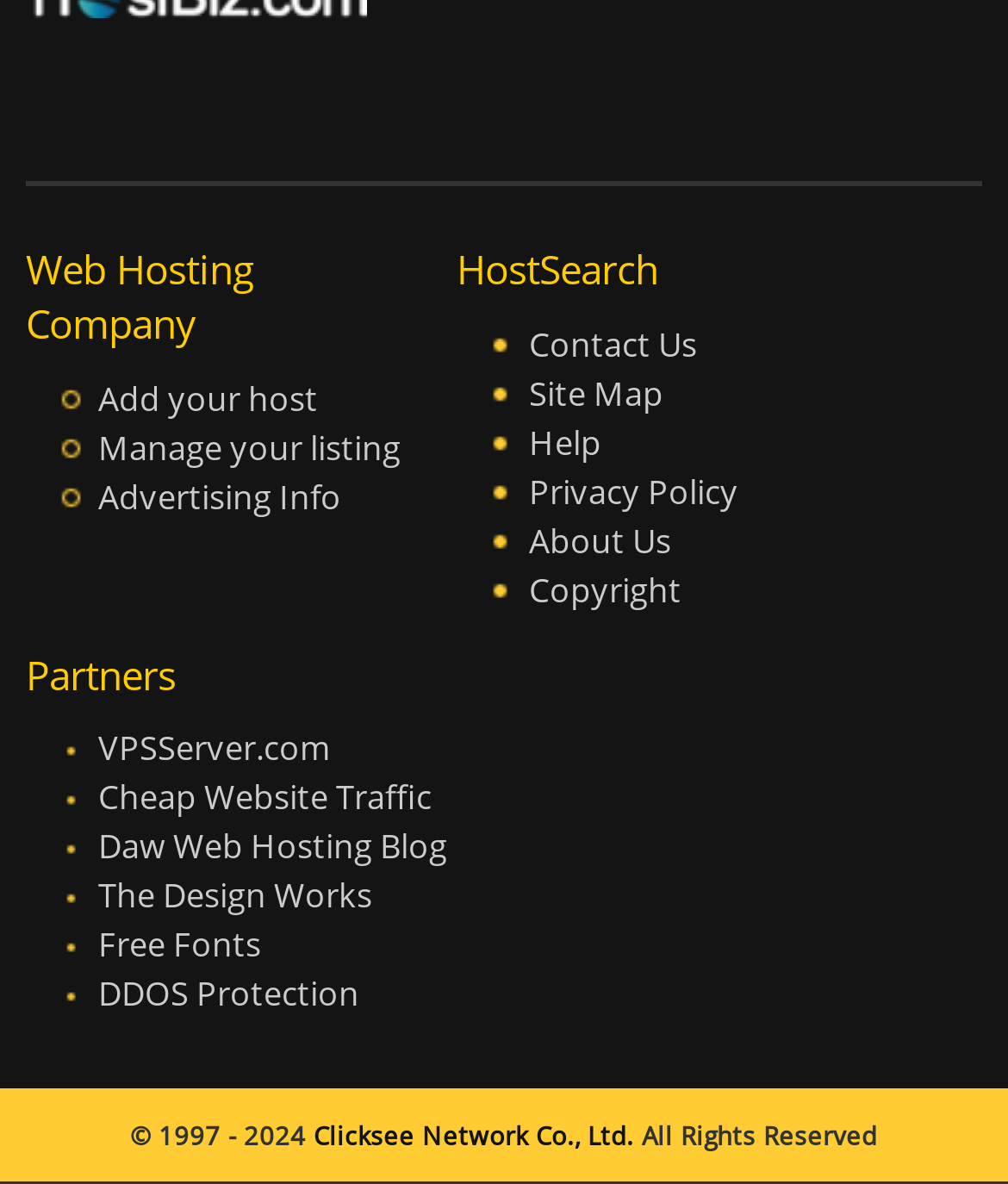Find the bounding box coordinates of the clickable area required to complete the following action: "Learn about 'VPSServer.com'".

[0.097, 0.614, 0.328, 0.651]